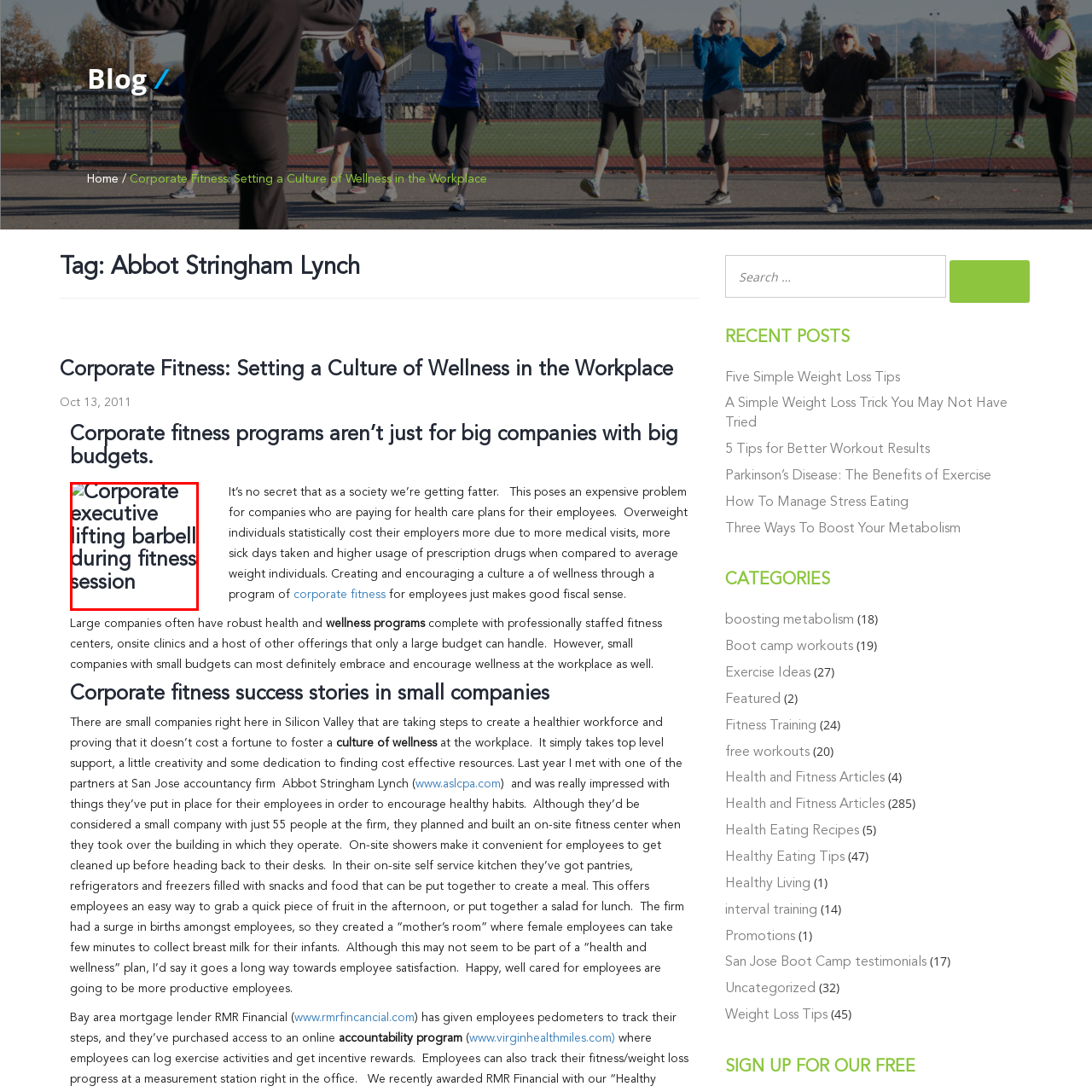Pay attention to the image encircled in red and give a thorough answer to the subsequent question, informed by the visual details in the image:
What is the main goal of the wellness program?

According to the caption, the wellness program aims to create a culture of wellness, which ultimately contributes to employee satisfaction and productivity.